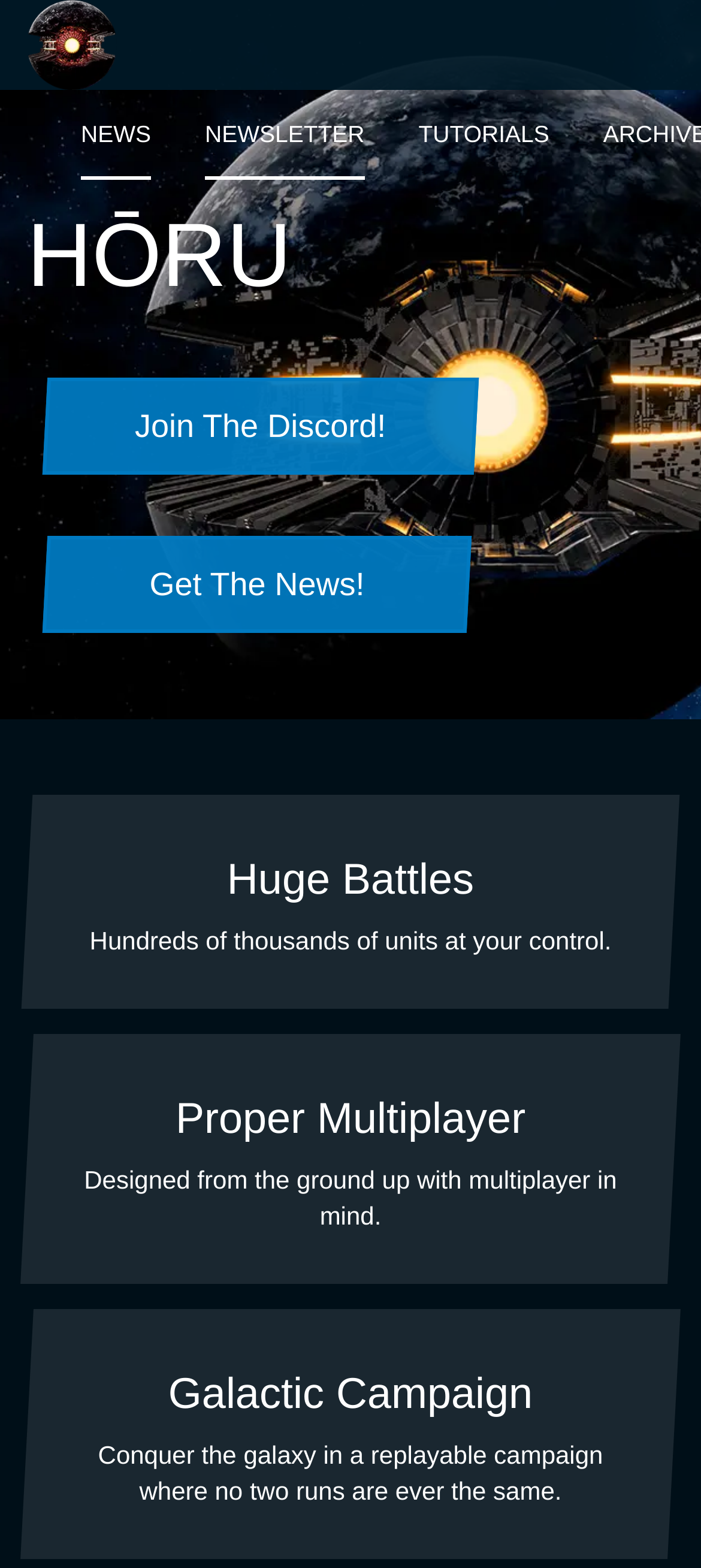Create a detailed narrative describing the layout and content of the webpage.

The webpage is about a game called HŌRU, with a focus on building entire battlefields rather than just bases. At the top left corner, there is a site icon image, which is also a link. Next to it, there are three buttons: "NEWS", "NEWSLETTER", and "TUTORIALS", aligned horizontally.

Below the buttons, there is a large title image that spans the entire width of the page. Above the title image, there is a heading that reads "HŌRU". On the right side of the title image, there are two links: "Join The Discord!" and "Get The News!".

Further down the page, there are three sections, each with a heading and a paragraph of text. The first section has a heading "Huge Battles" and a text that reads "Hundreds of thousands of units at your control." The second section has a heading "Proper Multiplayer" and a text that reads "Designed from the ground up with multiplayer in mind." The third section has a heading "Galactic Campaign" and a text that reads "Conquer the galaxy in a replayable campaign where no two runs are ever the same." These sections are stacked vertically, with the headings and texts aligned to the left.